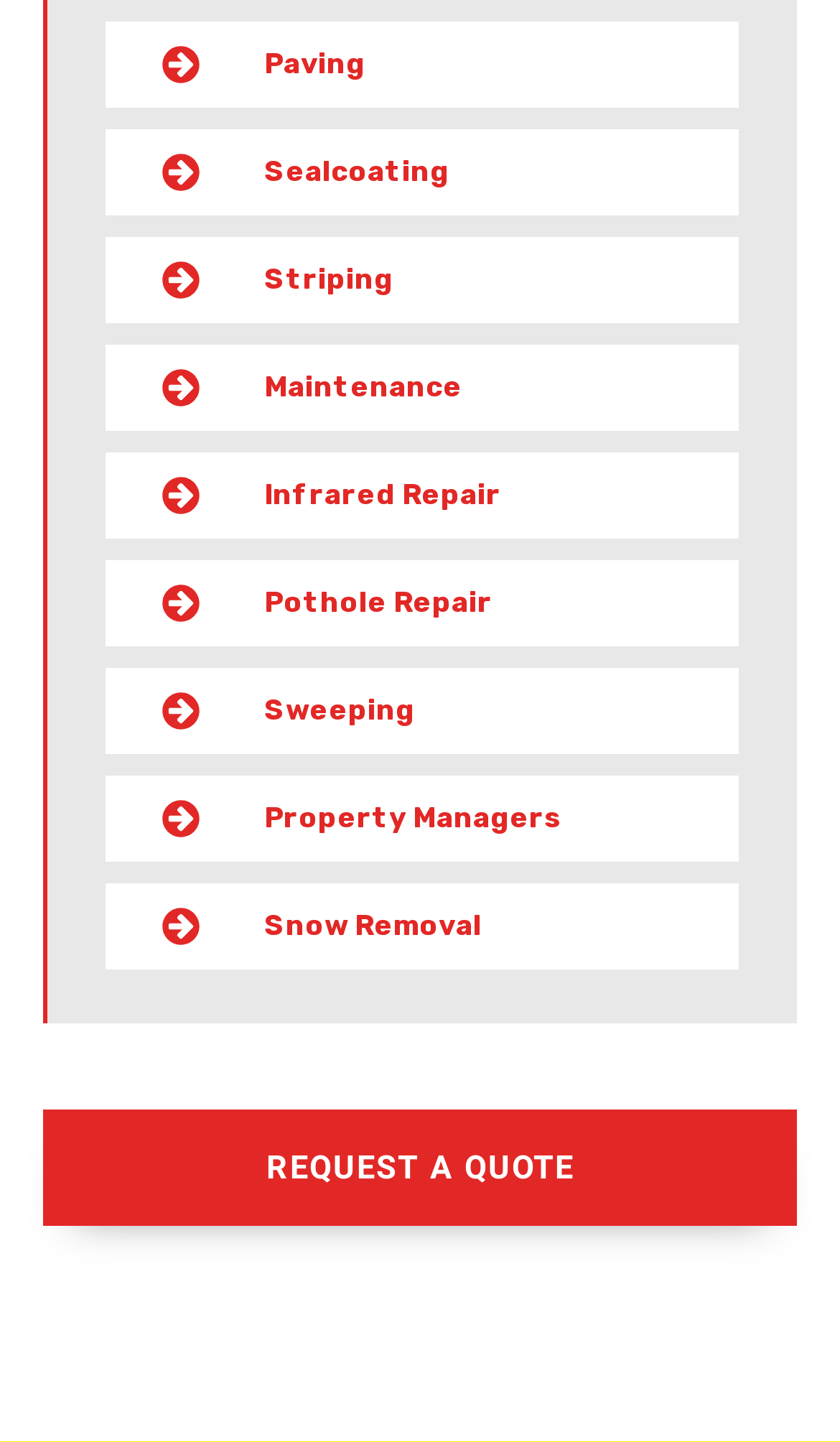Look at the image and answer the question in detail:
Is there a section for property managers on this page?

I searched the page and found a link with the heading 'Property Managers', which suggests that there is a section or service specifically catering to property managers.